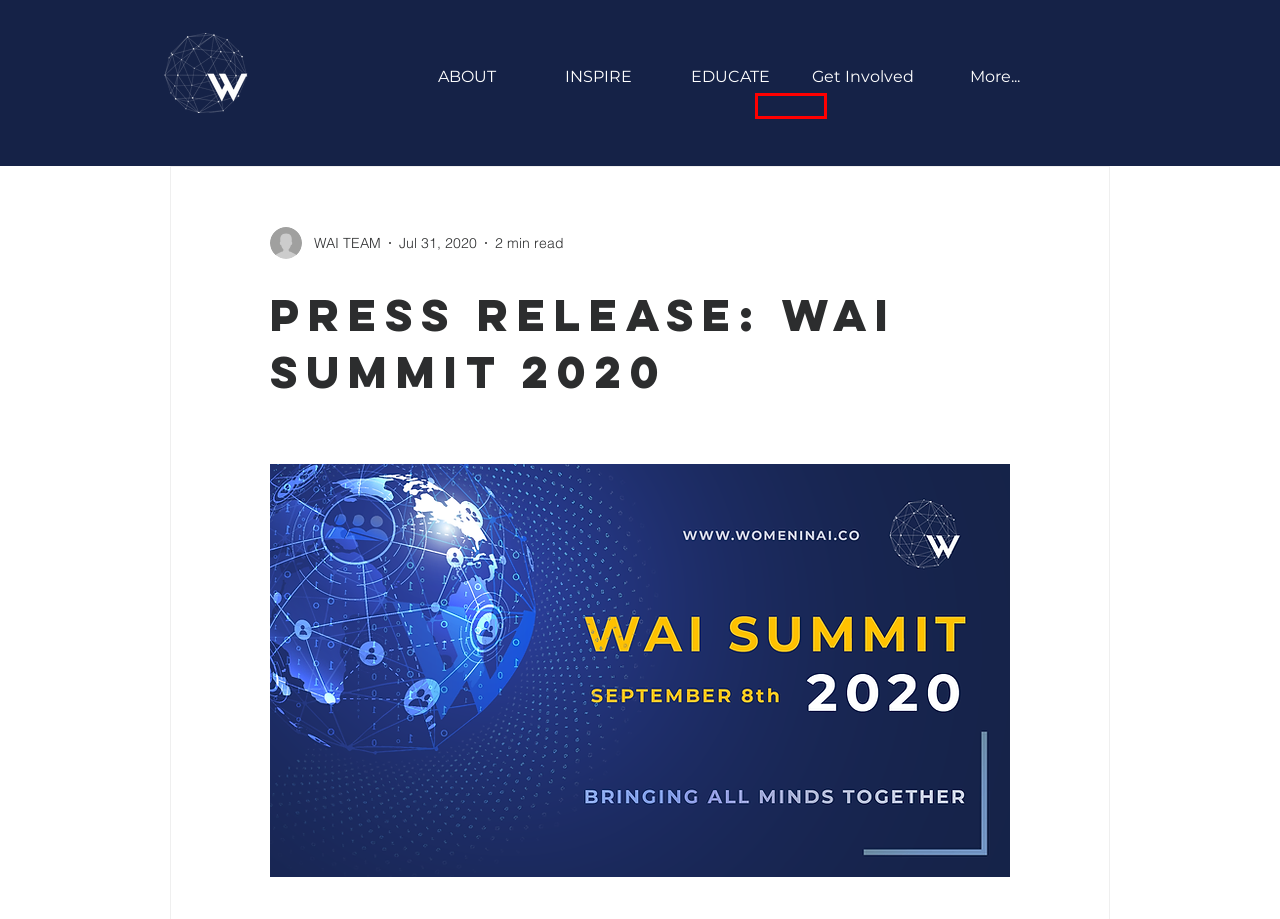You have a screenshot of a webpage with a red rectangle bounding box around an element. Identify the best matching webpage description for the new page that appears after clicking the element in the bounding box. The descriptions are:
A. PARTNERSHIPS
B. EVENTS
C. TAKE ACTION
D. MEET OUR COMMUNITY
E. Get Involved | Women in AI (WAI)
F. LEARN
G. Women in AI (#WAI) | Blog
H. EDUCATE | Women in AI (WAI)

B